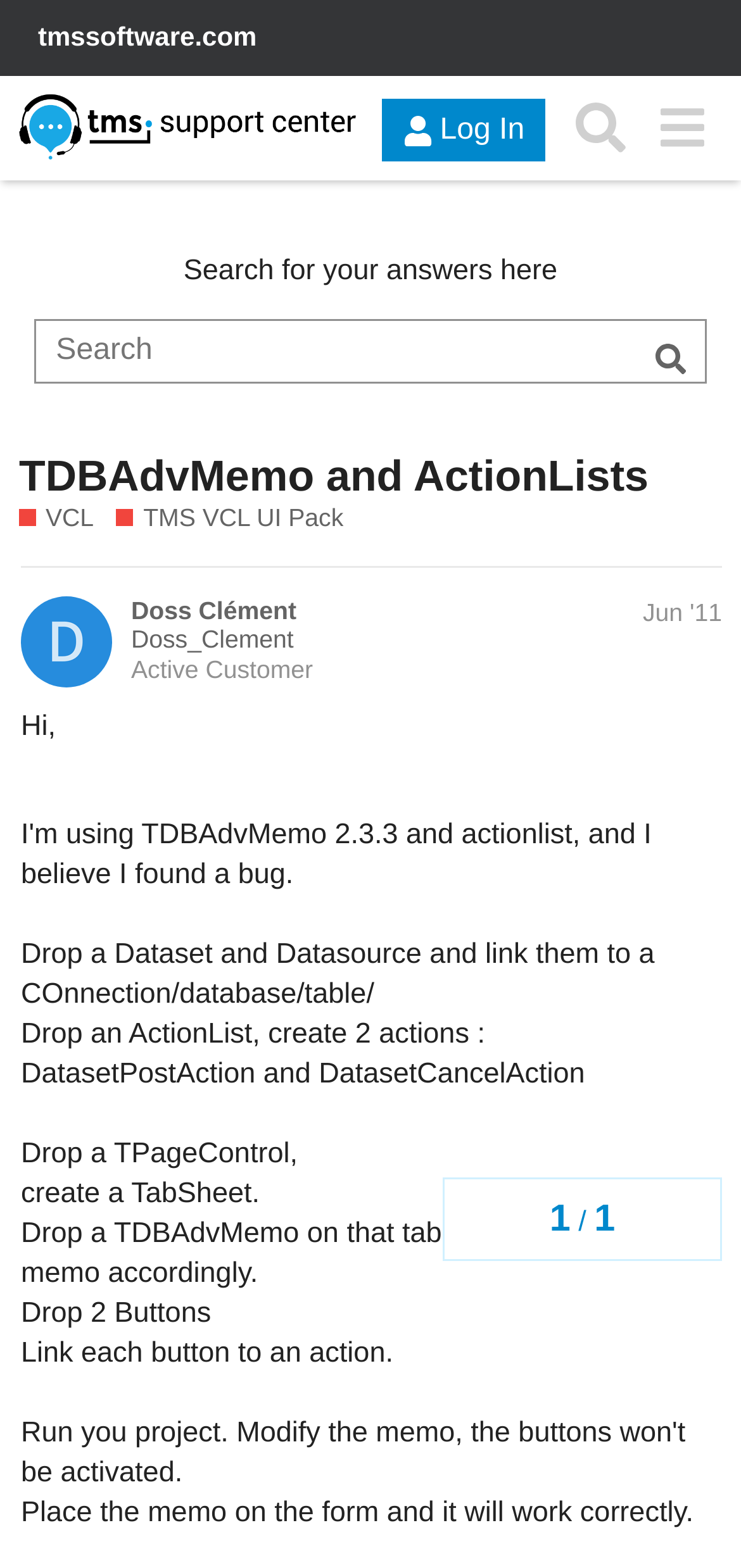Please determine the bounding box coordinates of the area that needs to be clicked to complete this task: 'Click on the 'Log In' button'. The coordinates must be four float numbers between 0 and 1, formatted as [left, top, right, bottom].

[0.516, 0.063, 0.736, 0.103]